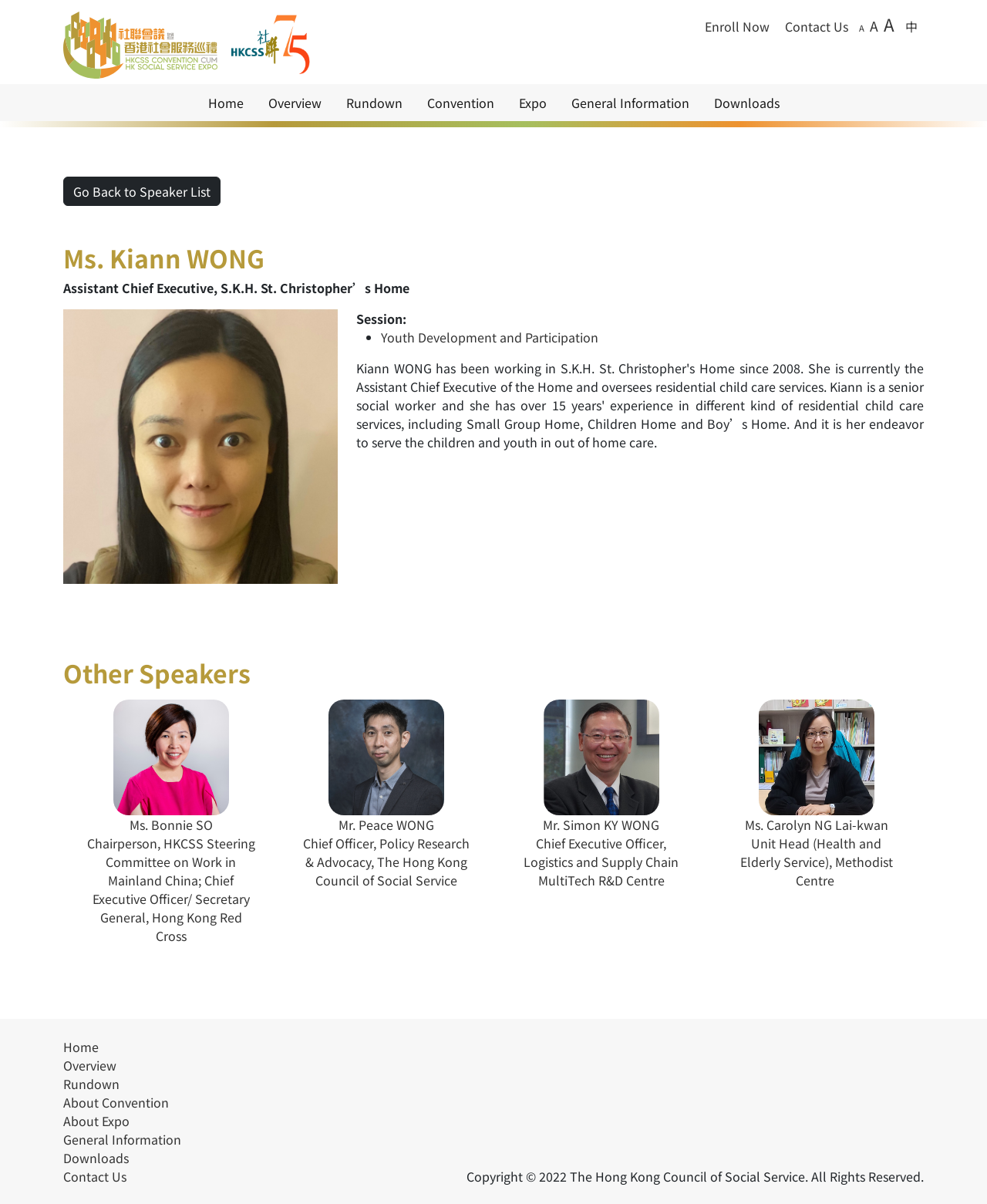Show the bounding box coordinates for the element that needs to be clicked to execute the following instruction: "View information". Provide the coordinates in the form of four float numbers between 0 and 1, i.e., [left, top, right, bottom].

None